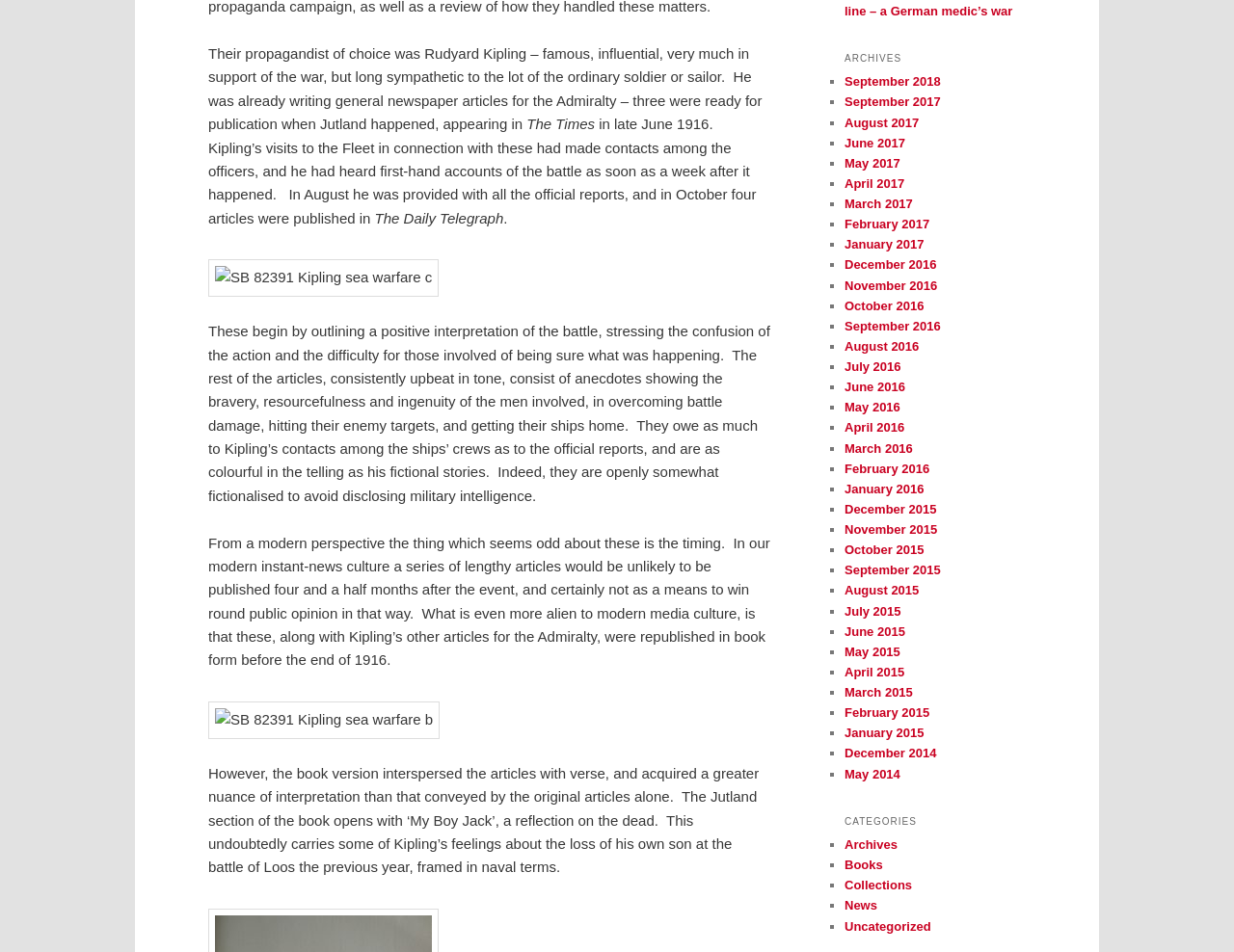Identify the bounding box coordinates for the element that needs to be clicked to fulfill this instruction: "Click on 'September 2018'". Provide the coordinates in the format of four float numbers between 0 and 1: [left, top, right, bottom].

[0.684, 0.078, 0.762, 0.093]